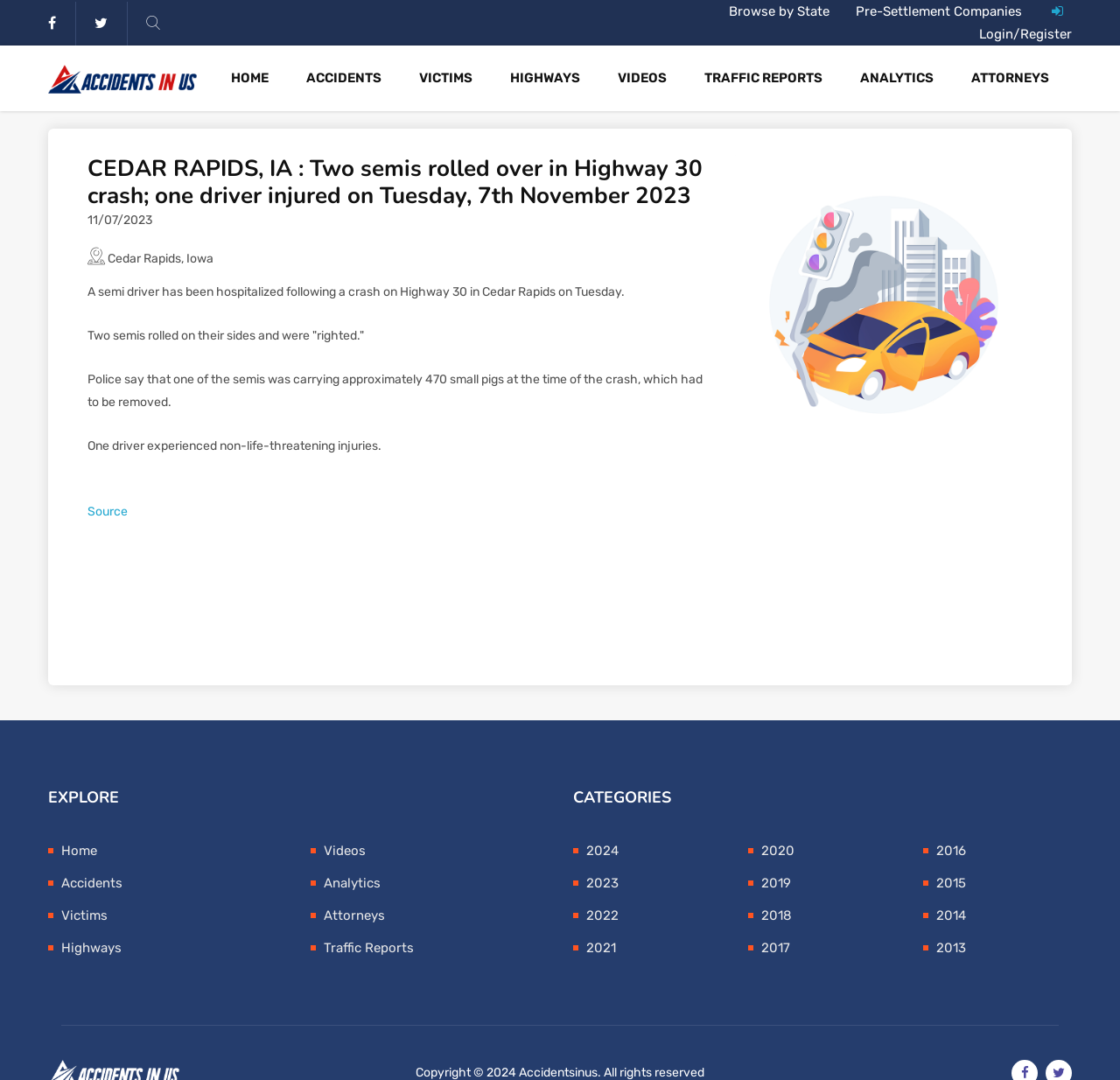How many semis rolled over in the accident?
Look at the image and respond with a one-word or short phrase answer.

Two